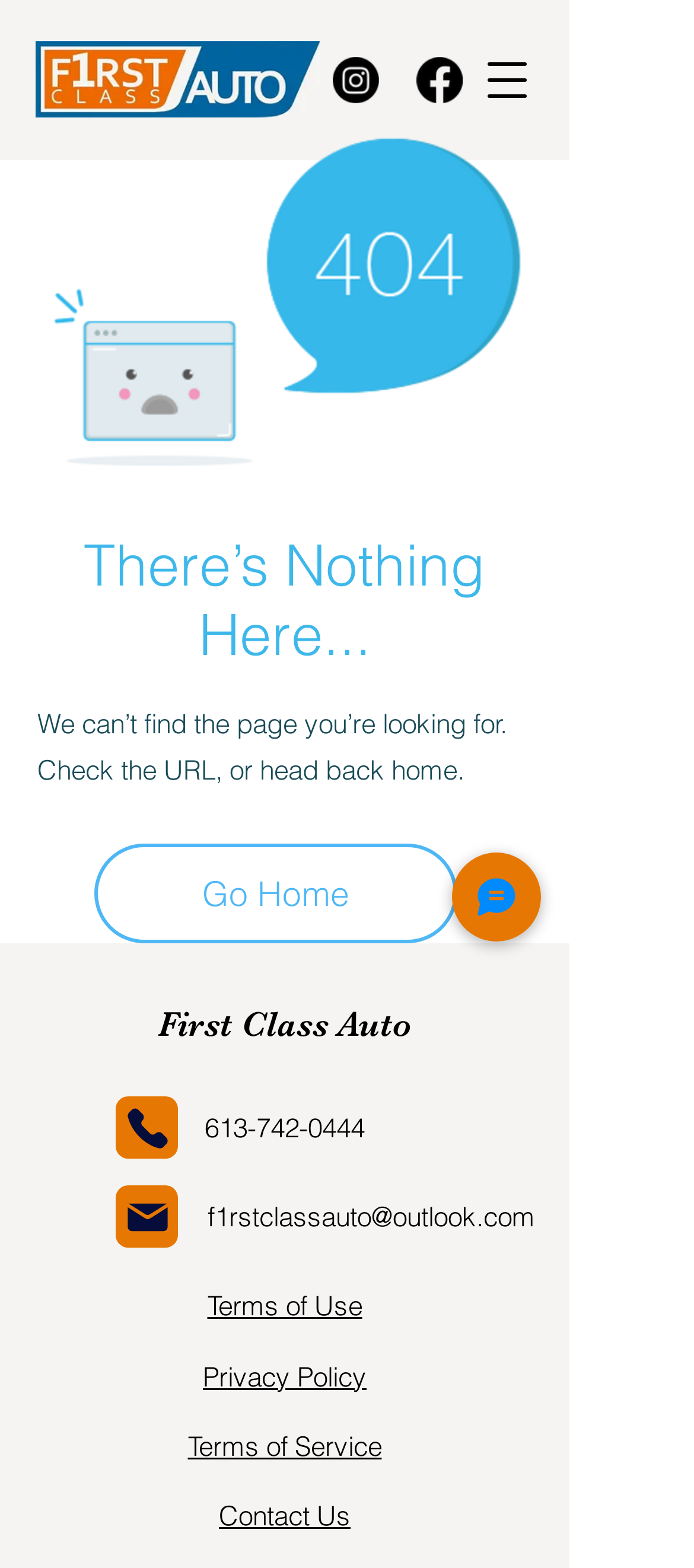How many social media links are available?
Using the visual information, reply with a single word or short phrase.

2